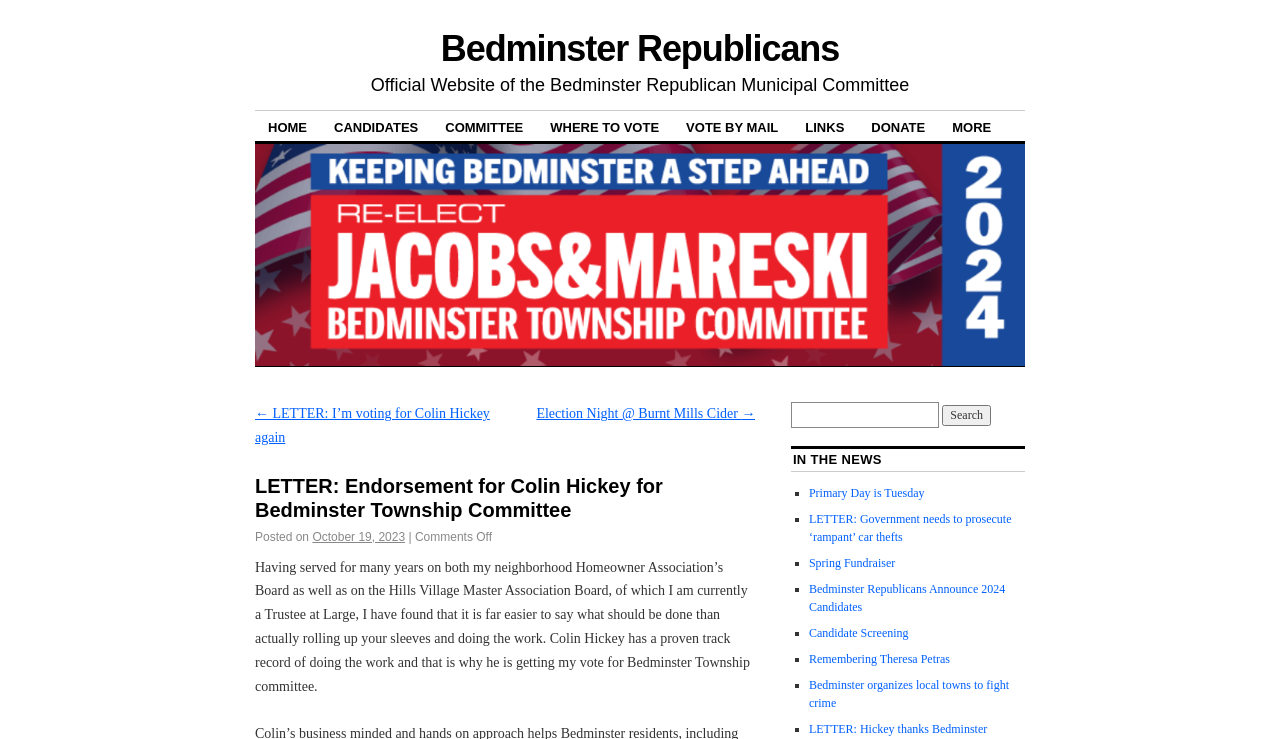Given the element description: "parent_node: Search for: value="Search"", predict the bounding box coordinates of this UI element. The coordinates must be four float numbers between 0 and 1, given as [left, top, right, bottom].

[0.736, 0.548, 0.774, 0.577]